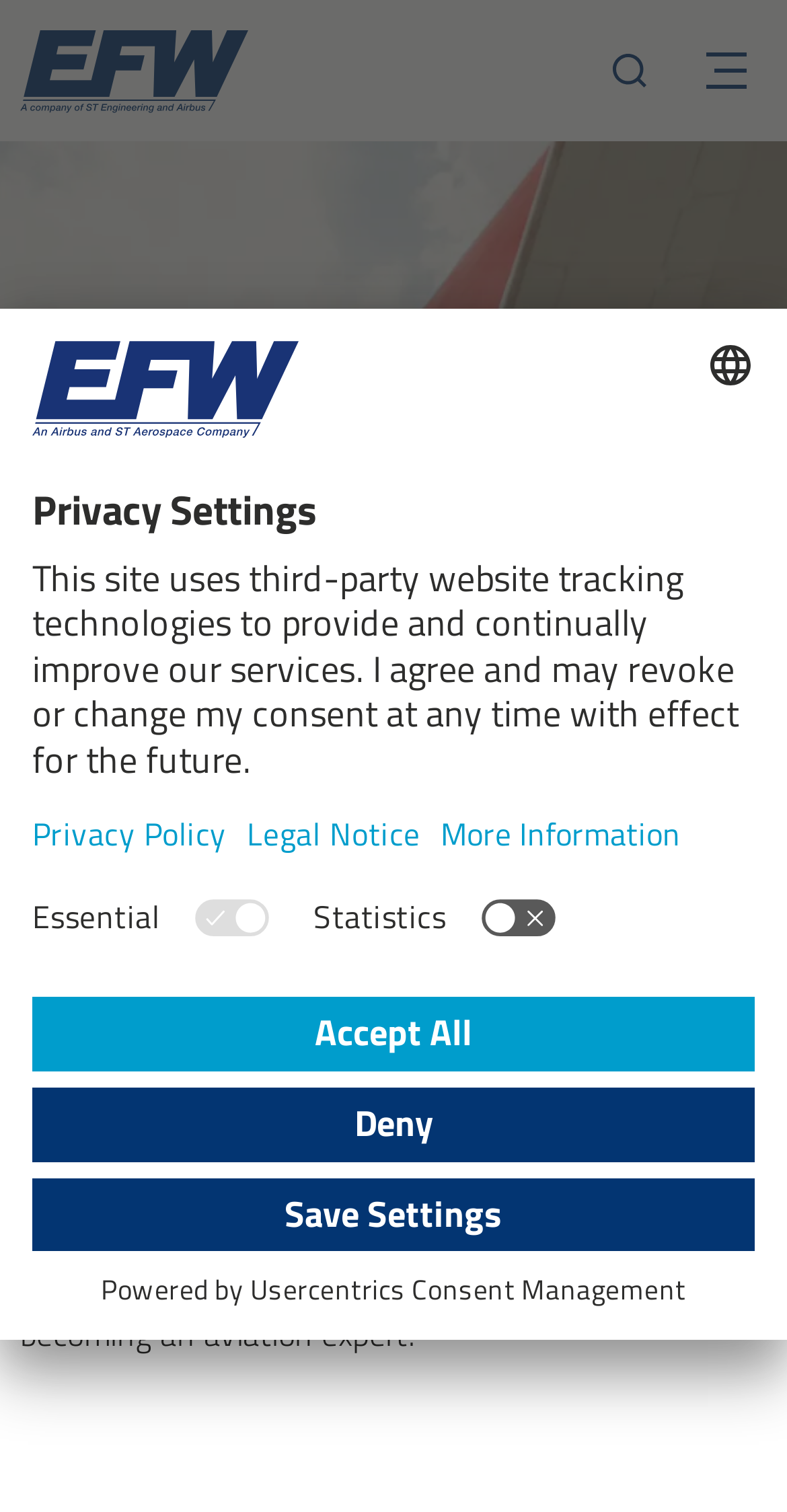What is the purpose of the 'Save Settings' button?
Refer to the image and answer the question using a single word or phrase.

To save privacy settings